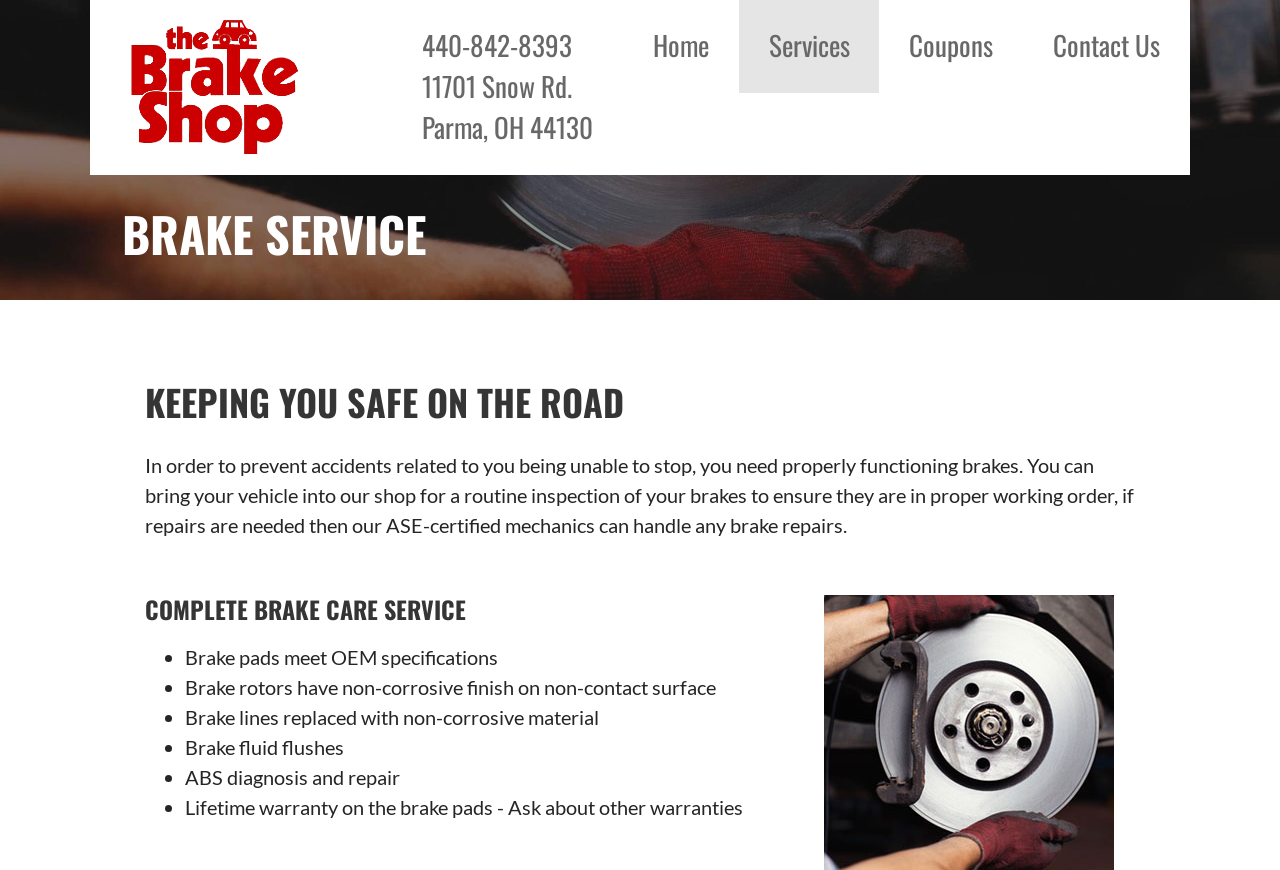Using the format (top-left x, top-left y, bottom-right x, bottom-right y), provide the bounding box coordinates for the described UI element. All values should be floating point numbers between 0 and 1: parent_node: THE BRAKE SHOP

[0.082, 0.0, 0.273, 0.195]